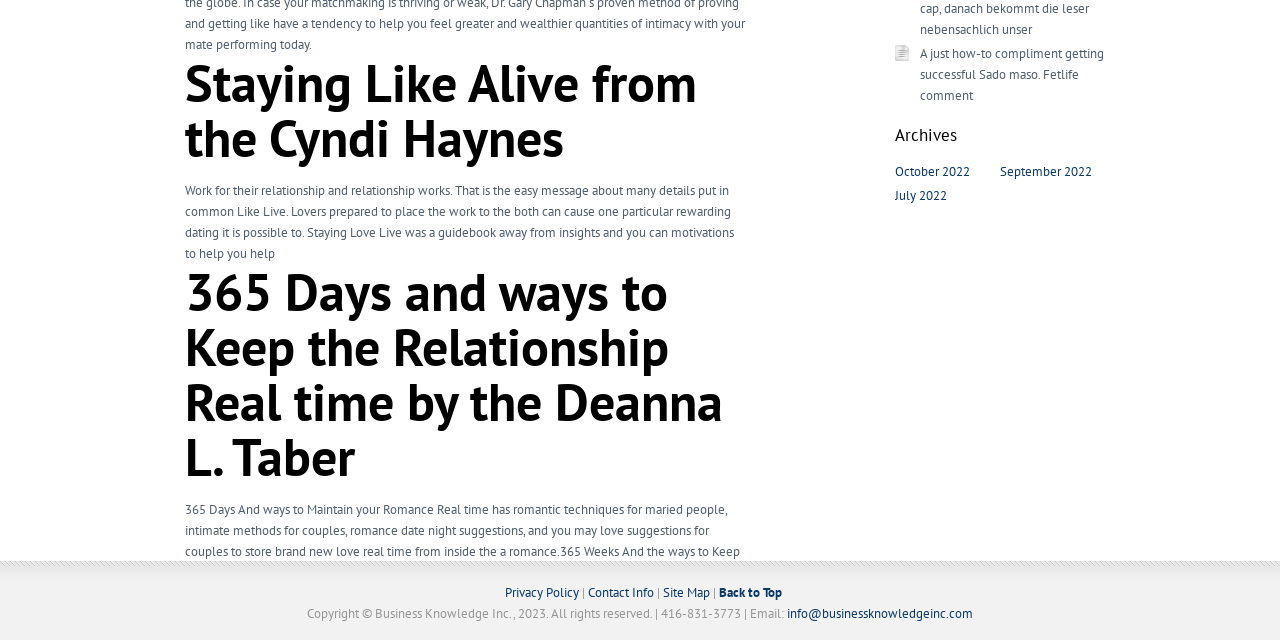Find and provide the bounding box coordinates for the UI element described here: "info@businessknowledgeinc.com". The coordinates should be given as four float numbers between 0 and 1: [left, top, right, bottom].

[0.615, 0.945, 0.76, 0.972]